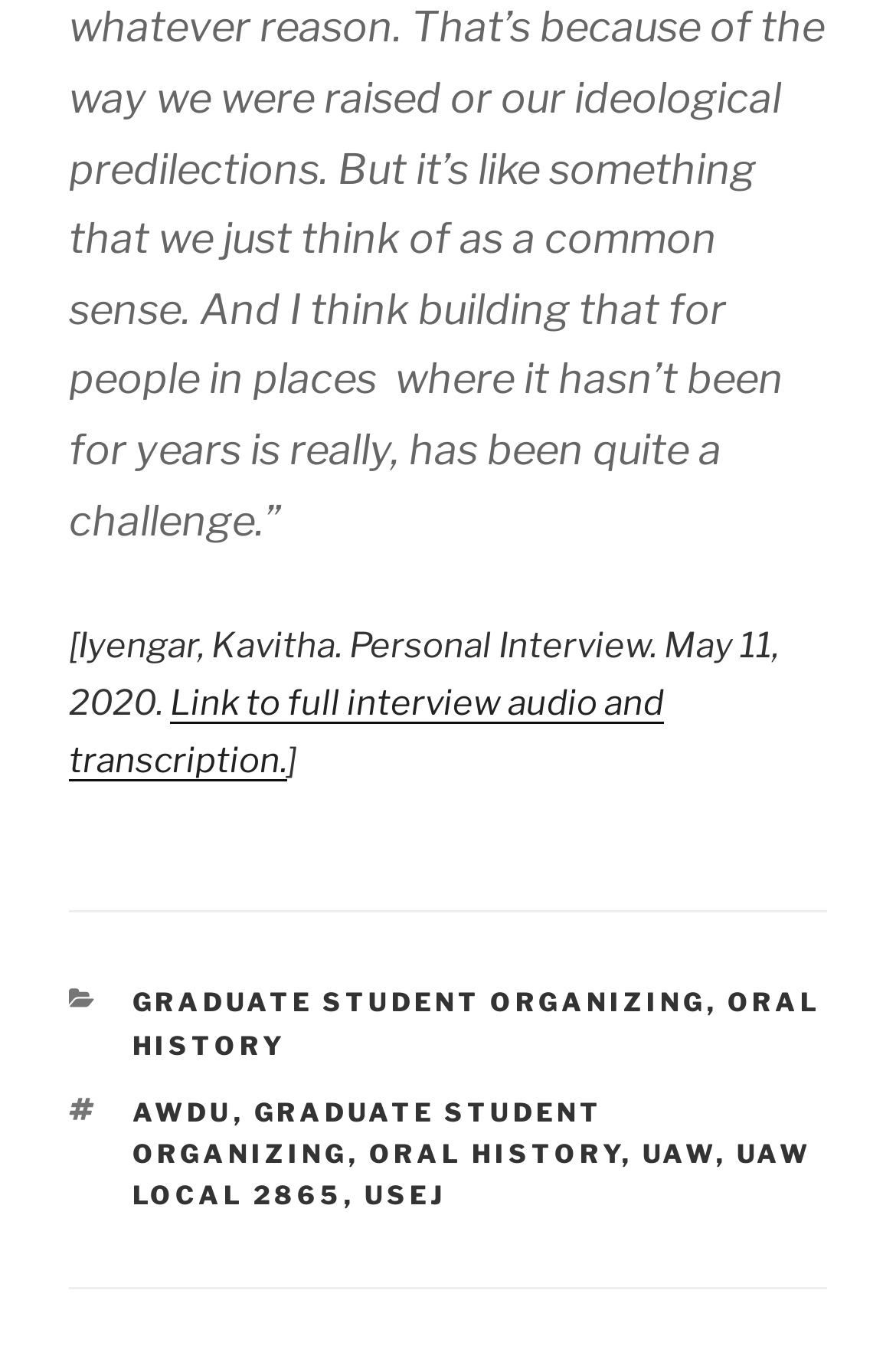Use a single word or phrase to answer the question: 
What is the name of the local union mentioned?

UAW LOCAL 2865